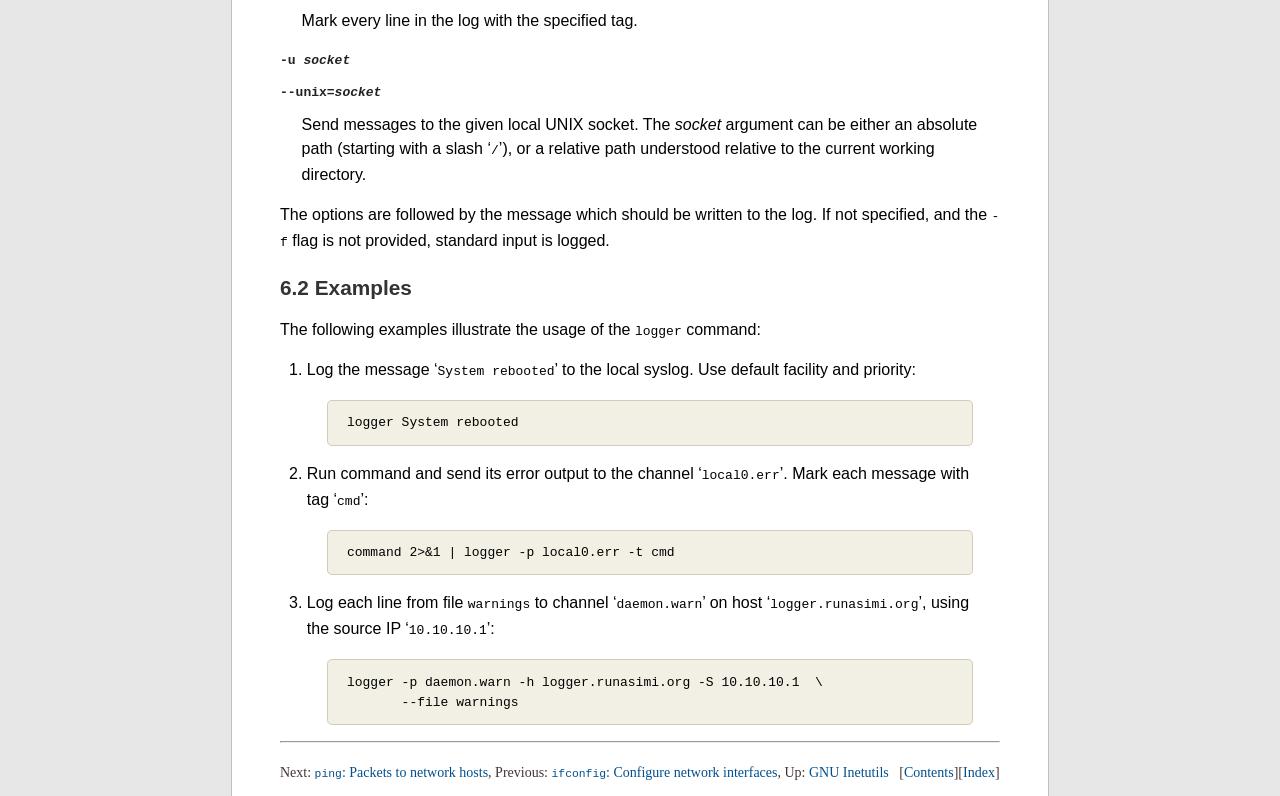Using the provided element description, identify the bounding box coordinates as (top-left x, top-left y, bottom-right x, bottom-right y). Ensure all values are between 0 and 1. Description: Index

[0.753, 0.933, 0.777, 0.952]